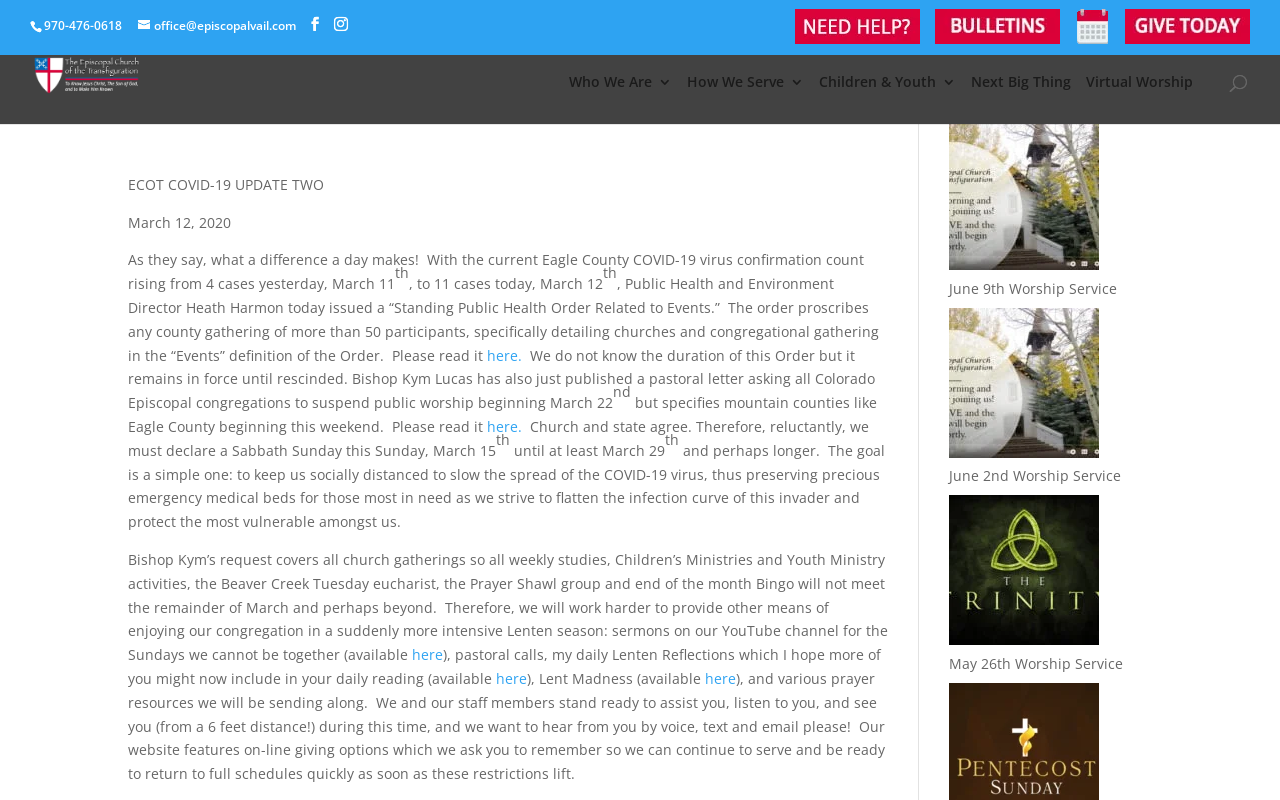Generate an in-depth caption that captures all aspects of the webpage.

This webpage is about the Episcopal Church of the Transfiguration of Vail, specifically providing a COVID-19 update. At the top, there is a row of links and contact information, including a phone number, email address, and social media icons. Below this, there are four links with accompanying images: "pastoral care", "upcoming bulletins", "events calendar", and "give today".

On the left side, there is a column of links, including "Who We Are", "How We Serve", "Children & Youth", "Next Big Thing", and "Virtual Worship". Above this column, there is a search box. 

The main content of the webpage is a COVID-19 update, dated March 12, 2020. The update discusses the rising number of COVID-19 cases in Eagle County and the subsequent "Standing Public Health Order Related to Events" issued by the Public Health and Environment Director. The order prohibits gatherings of more than 50 people, including church services. The update also mentions a pastoral letter from Bishop Kym Lucas, asking all Colorado Episcopal congregations to suspend public worship.

The update goes on to explain that the church will be suspending all activities, including weekly studies, Children's Ministries, and Youth Ministry activities, until at least March 29. Instead, the church will provide alternative means of connection, such as sermons on YouTube, pastoral calls, and daily Lenten Reflections.

At the bottom of the webpage, there is a section titled "Fr. Brooks Posts", which features links to virtual worship services, including Sunday Virtual Worship Service, June 9th Worship Service, June 2nd Worship Service, and May 26th Worship Service, each accompanied by an image.